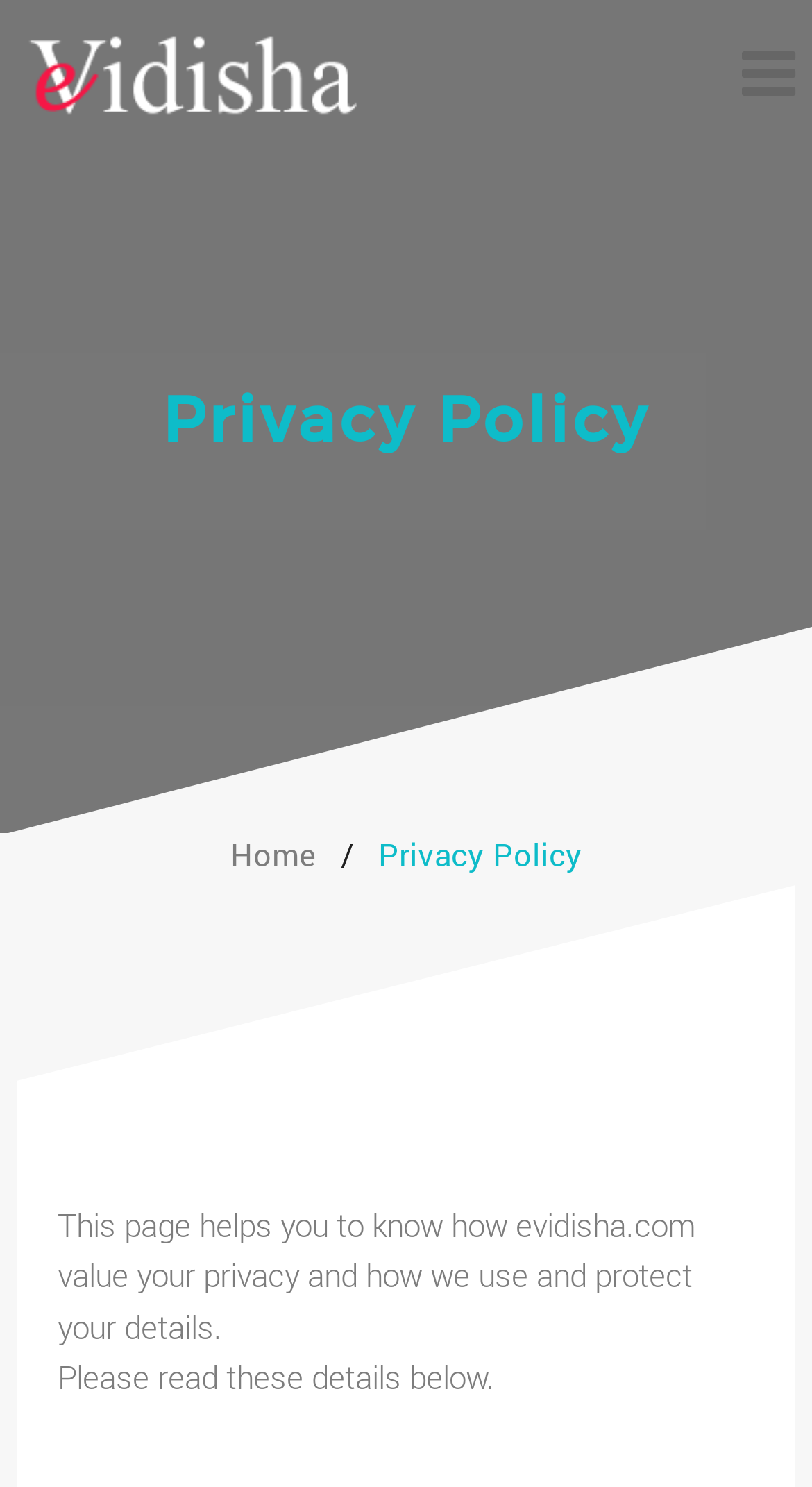Give a succinct answer to this question in a single word or phrase: 
What is the purpose of this webpage?

To inform about privacy policy